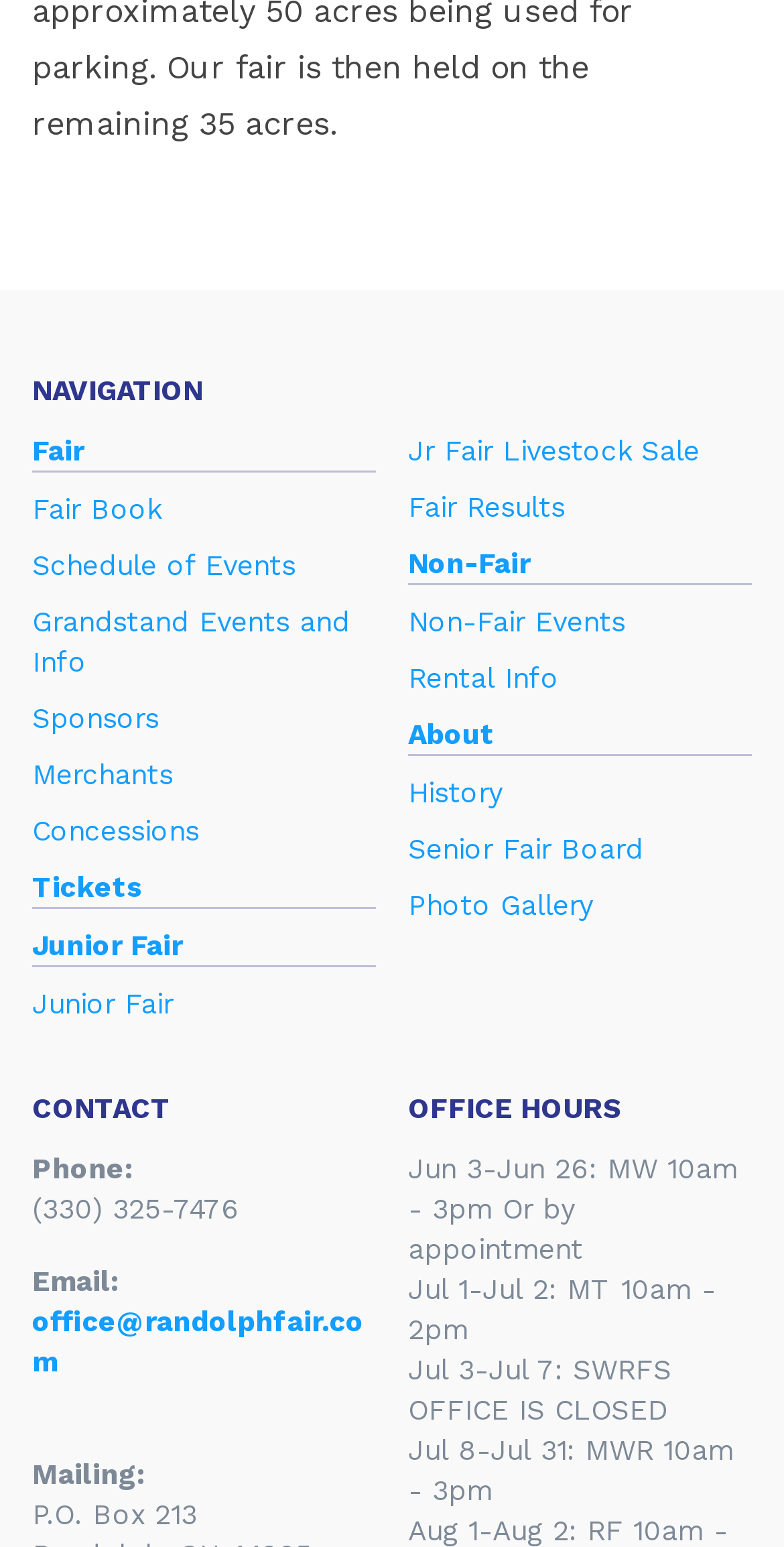Identify the bounding box coordinates of the section that should be clicked to achieve the task described: "Check office hours".

[0.521, 0.703, 0.959, 0.729]